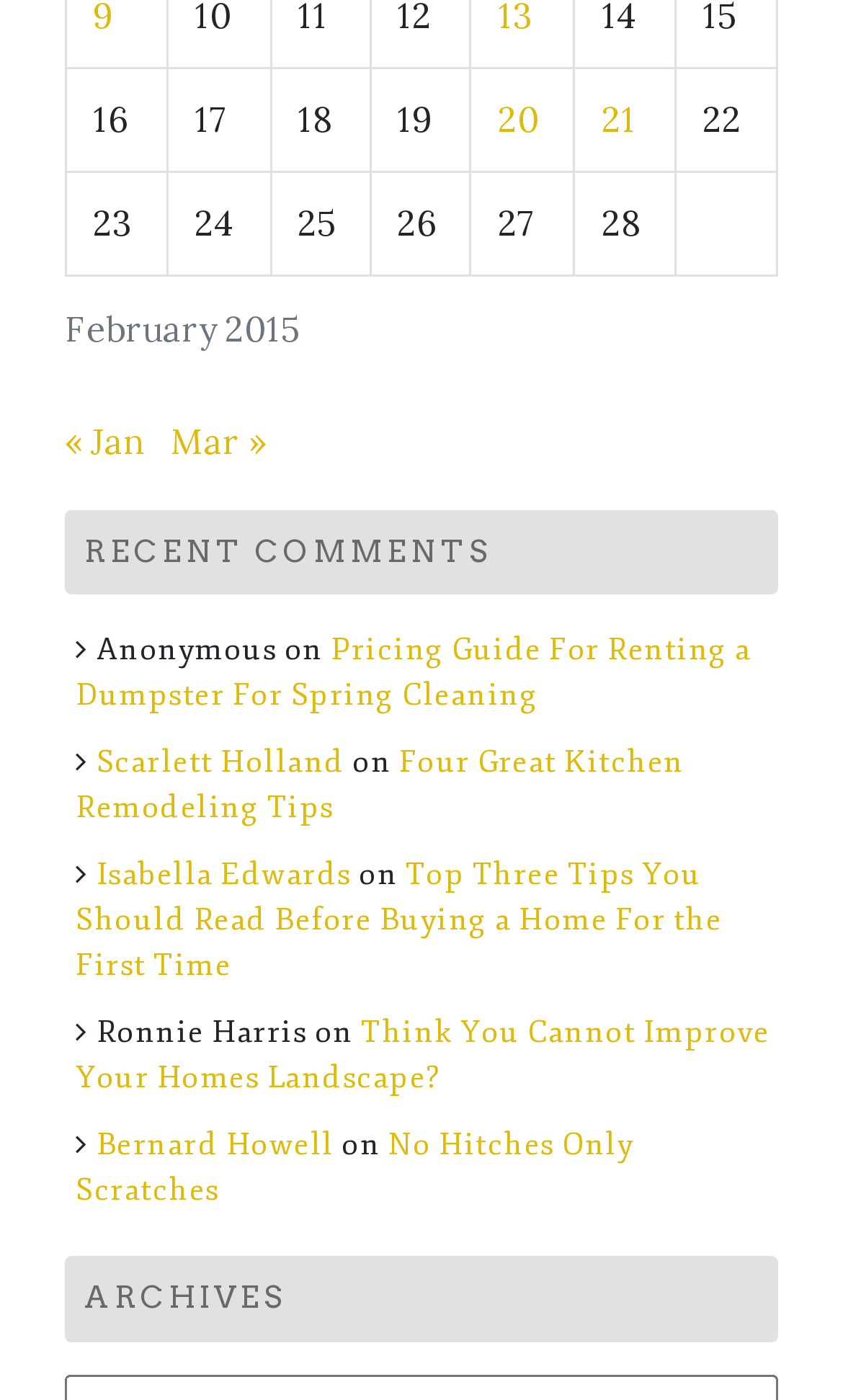Please use the details from the image to answer the following question comprehensively:
What is the text of the navigation element?

I looked at the navigation element and found that its text is 'Previous and next months'.